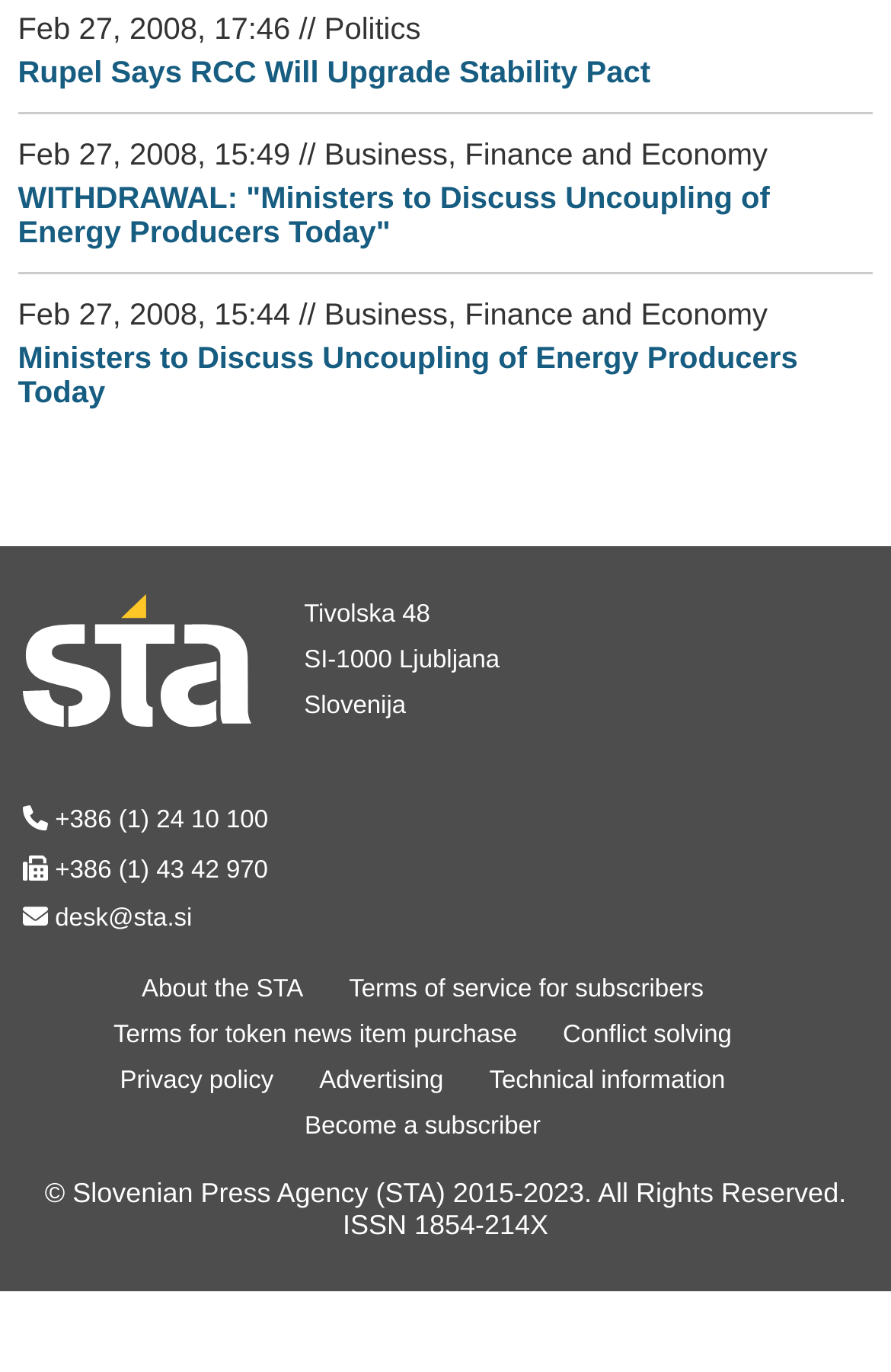Could you locate the bounding box coordinates for the section that should be clicked to accomplish this task: "Read about 'Terms of service for subscribers'".

[0.392, 0.712, 0.79, 0.732]